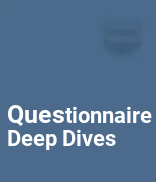Answer in one word or a short phrase: 
What is the text color in the image?

White